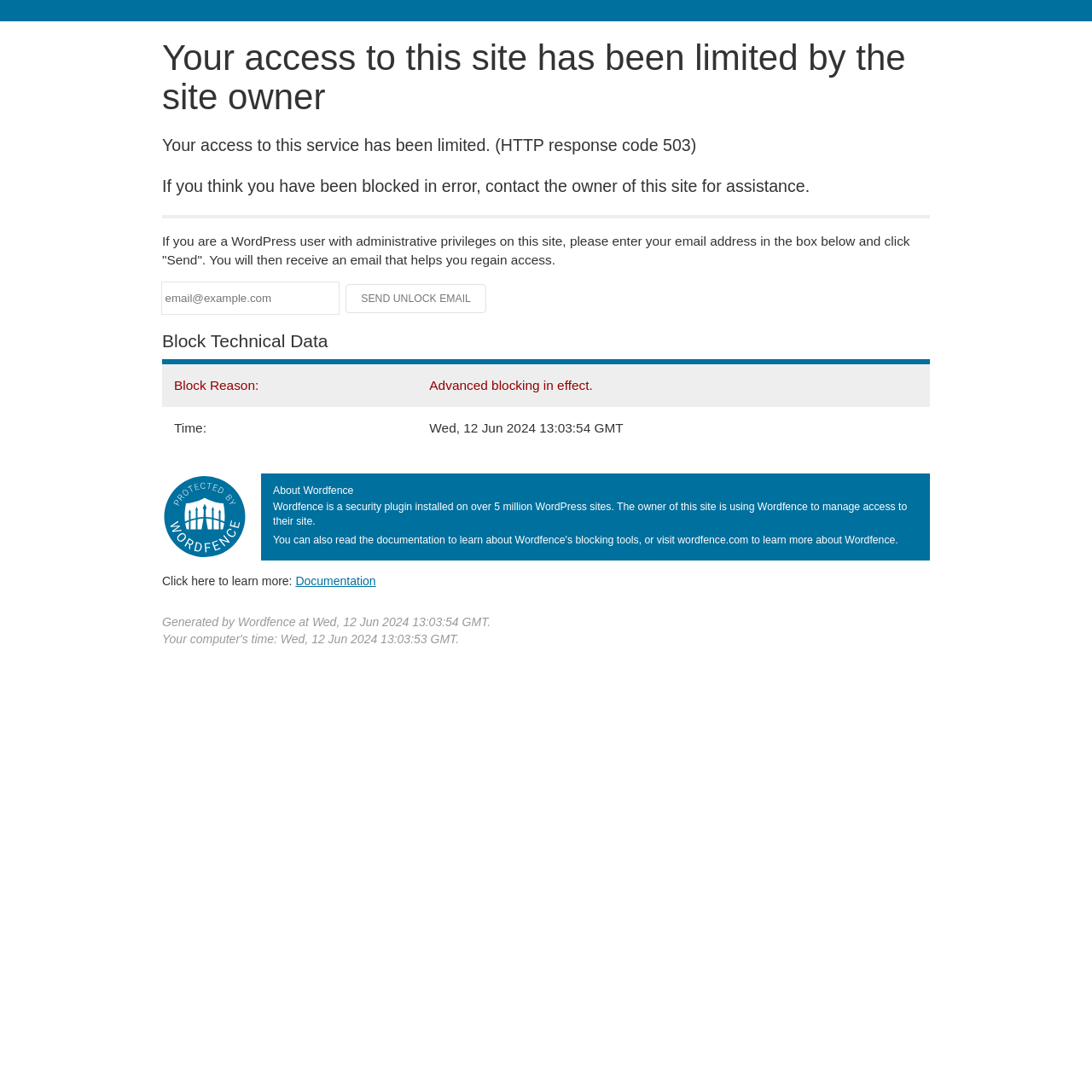Given the description: "Documentation", determine the bounding box coordinates of the UI element. The coordinates should be formatted as four float numbers between 0 and 1, [left, top, right, bottom].

[0.271, 0.526, 0.344, 0.538]